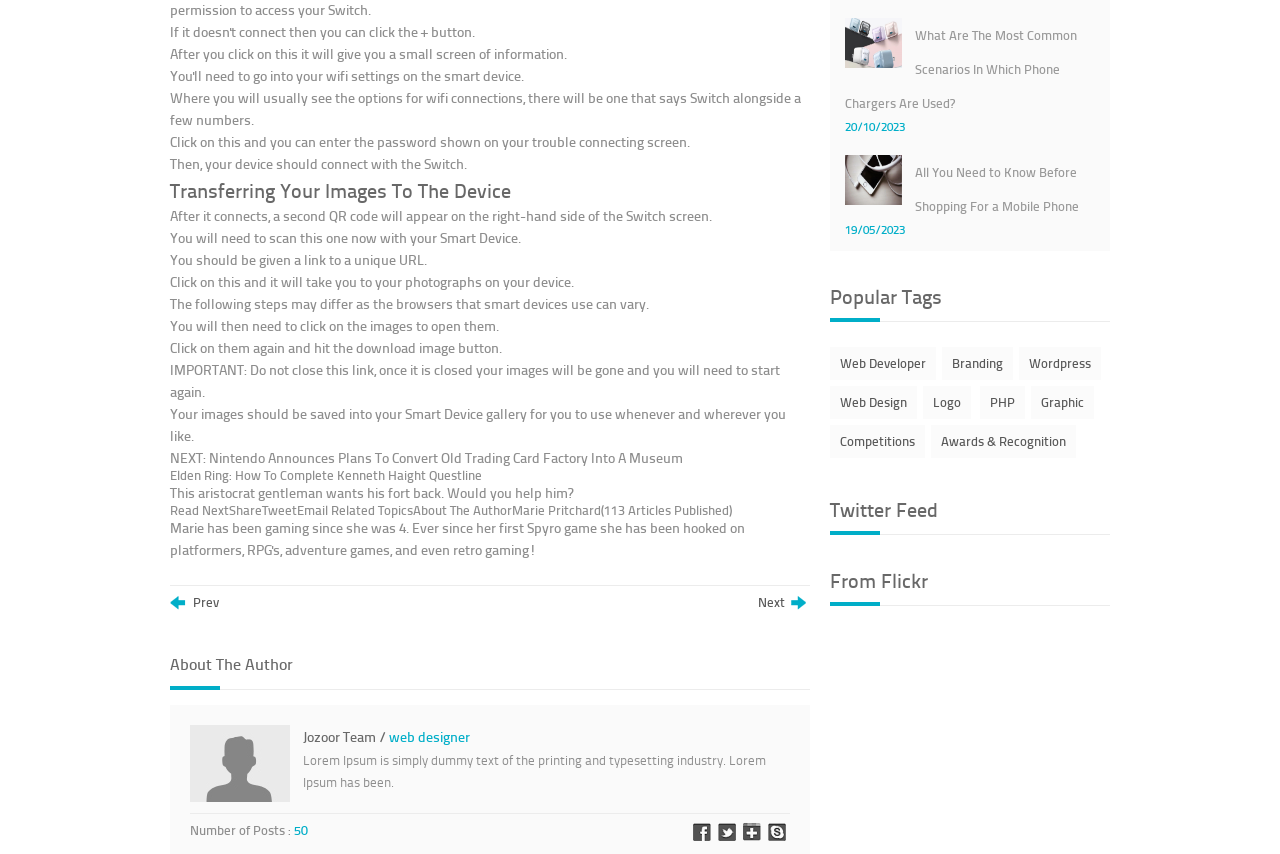Using the element description: "Web Design", determine the bounding box coordinates for the specified UI element. The coordinates should be four float numbers between 0 and 1, [left, top, right, bottom].

[0.648, 0.452, 0.716, 0.491]